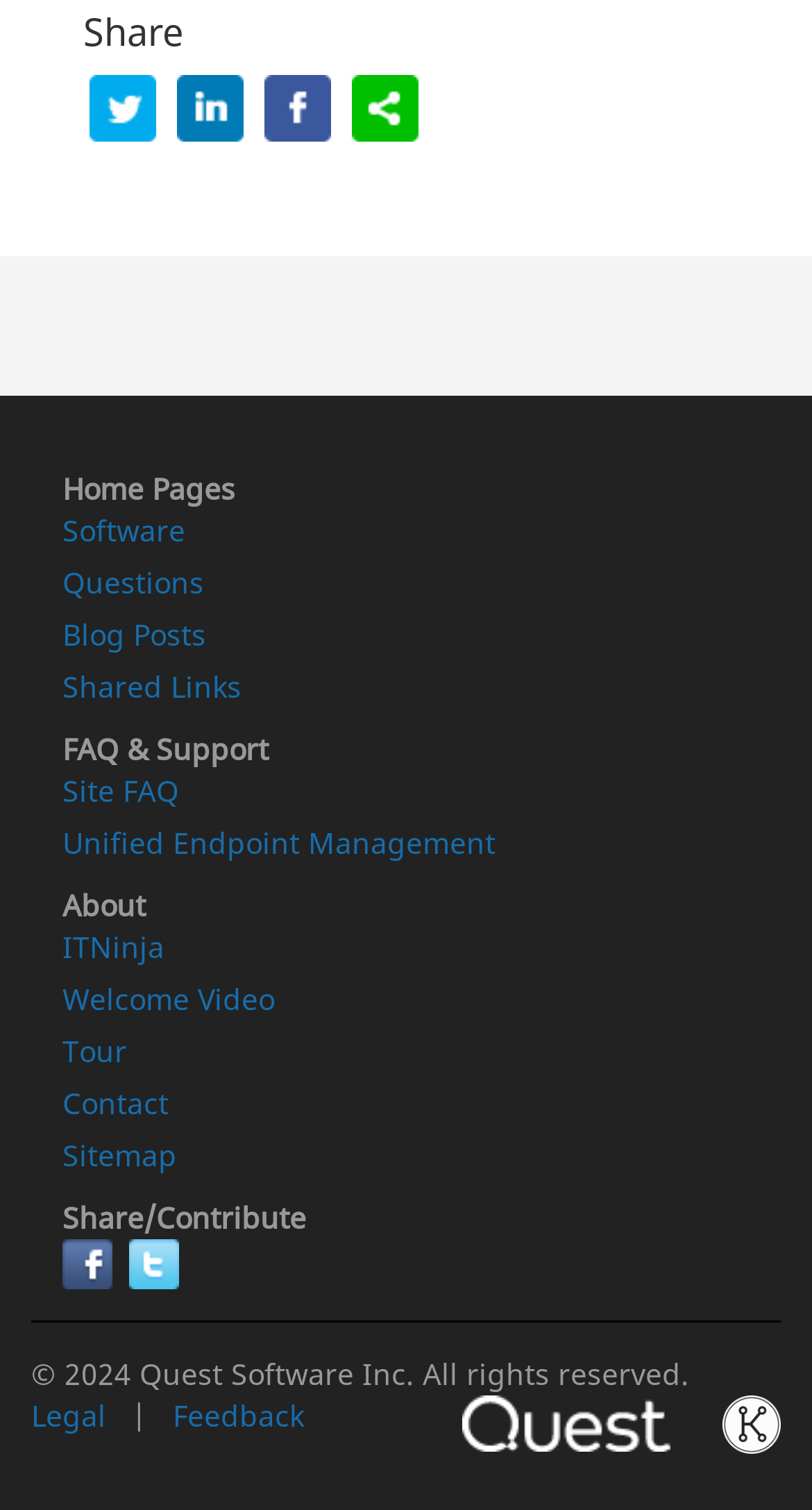Find the bounding box coordinates of the UI element according to this description: "Unified Endpoint Management".

[0.077, 0.517, 0.61, 0.543]